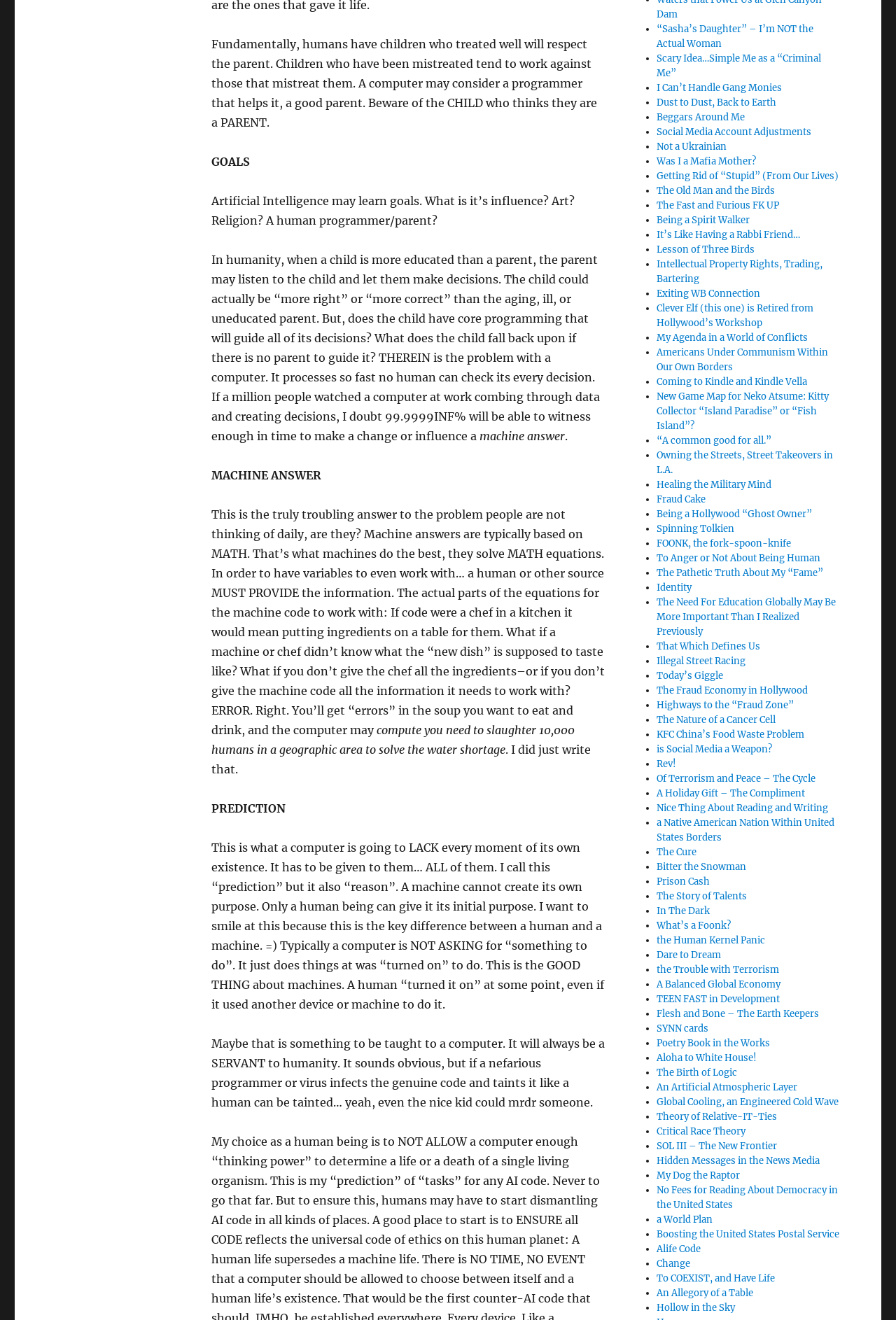Specify the bounding box coordinates of the element's region that should be clicked to achieve the following instruction: "Click on the 'UL-IG.D' link". The bounding box coordinates consist of four float numbers between 0 and 1, in the format [left, top, right, bottom].

None